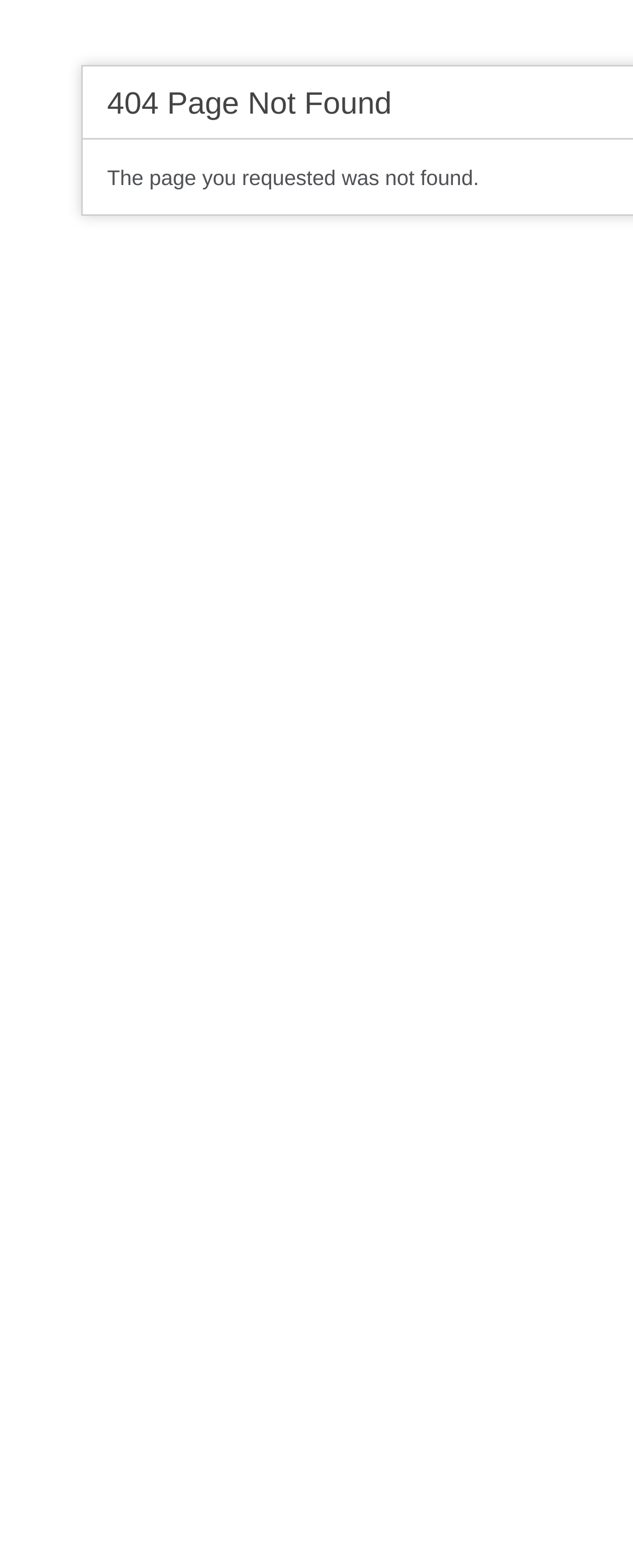Identify and provide the title of the webpage.

404 Page Not Found